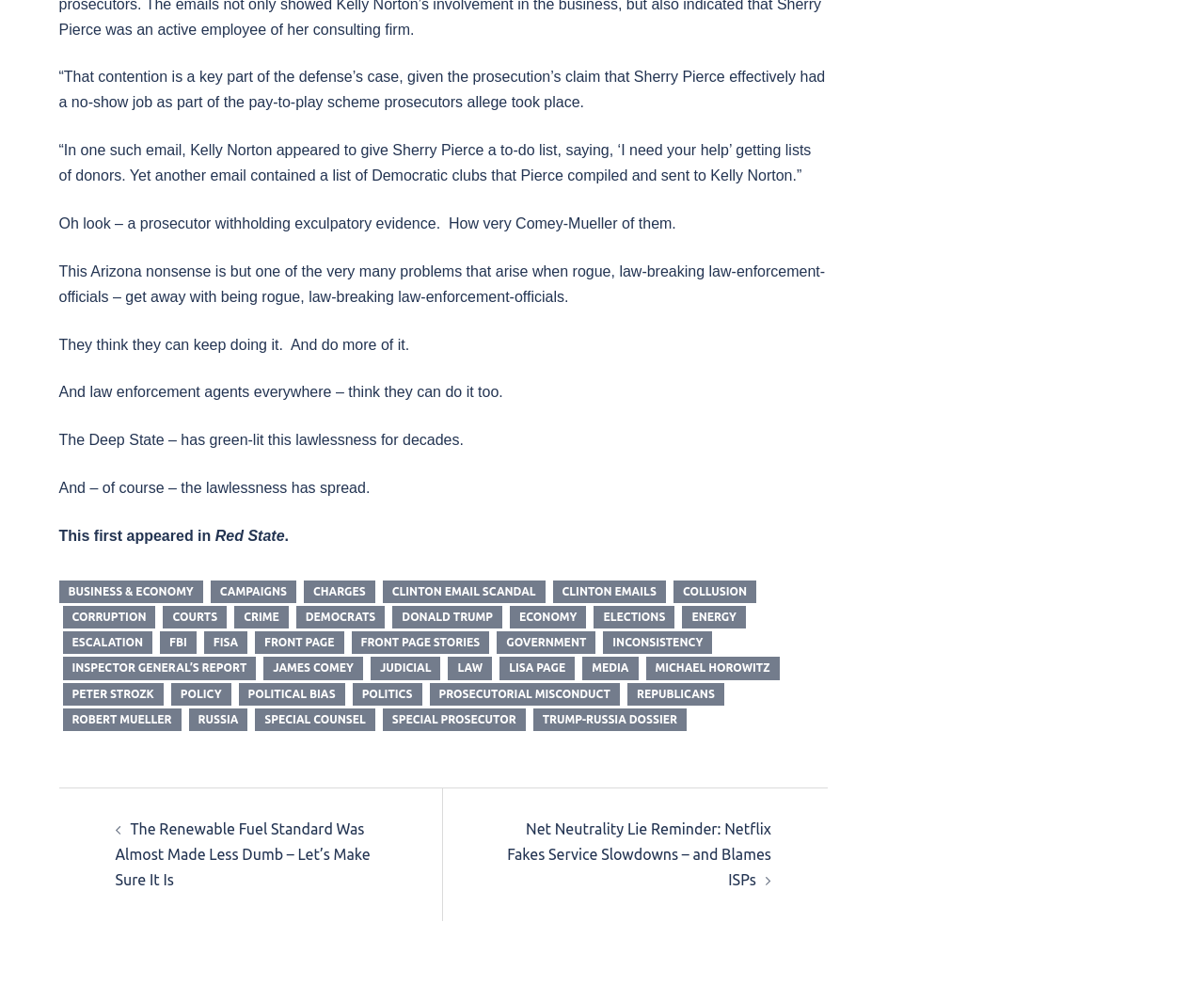Is the article discussing a specific event or case?
Answer the question with a single word or phrase, referring to the image.

Yes